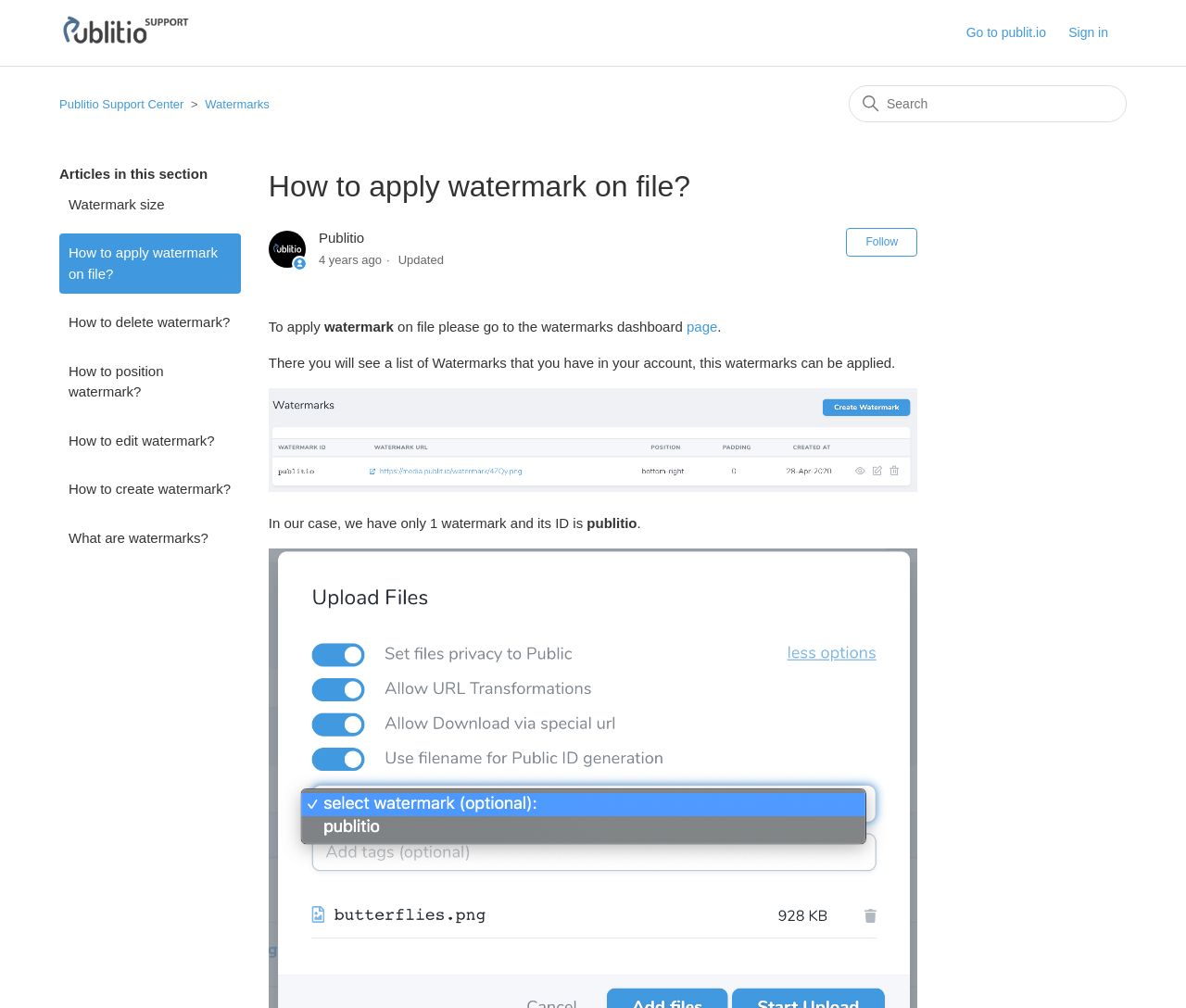Determine the bounding box coordinates of the clickable region to execute the instruction: "Explore the latest articles". The coordinates should be four float numbers between 0 and 1, denoted as [left, top, right, bottom].

None